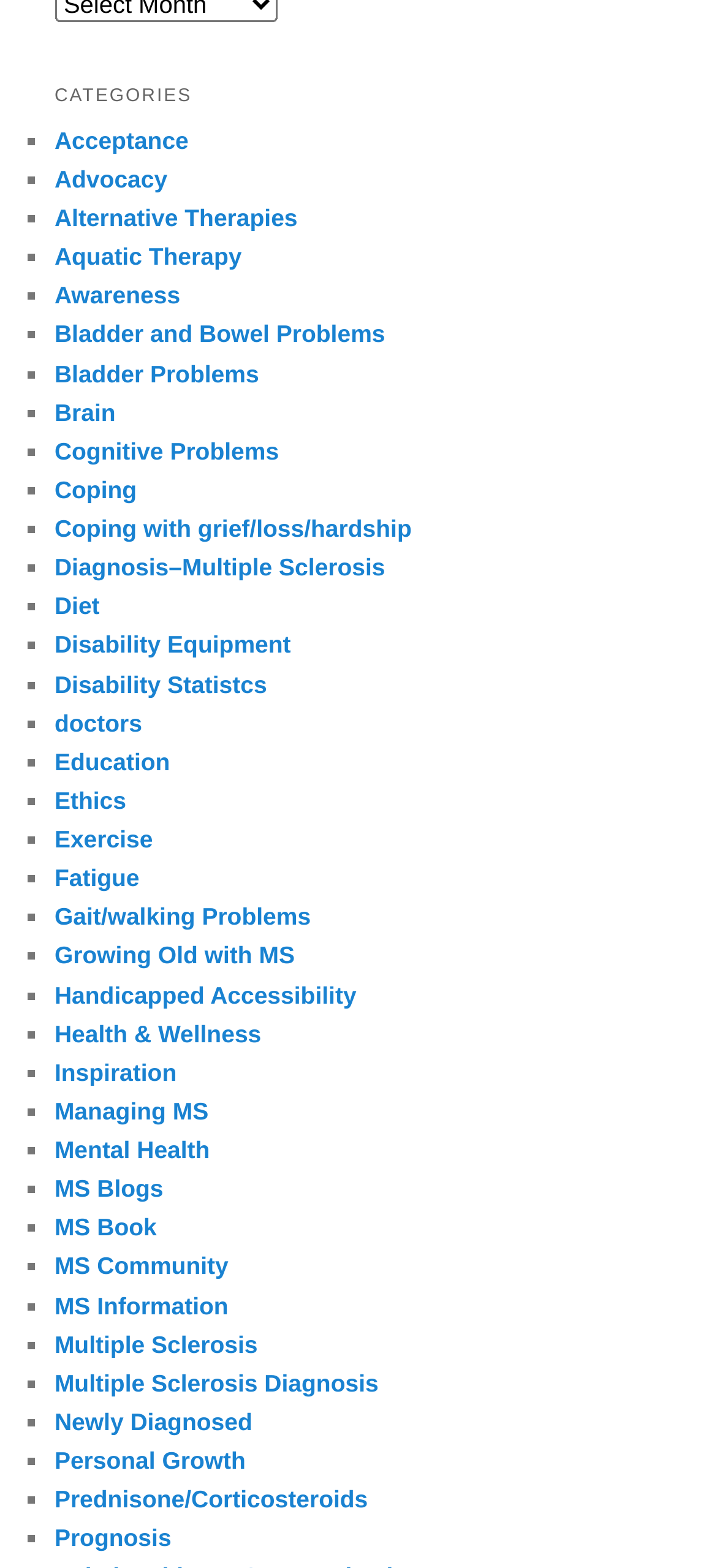Locate the bounding box coordinates of the element that should be clicked to execute the following instruction: "Click on 'Acceptance'".

[0.076, 0.081, 0.263, 0.098]